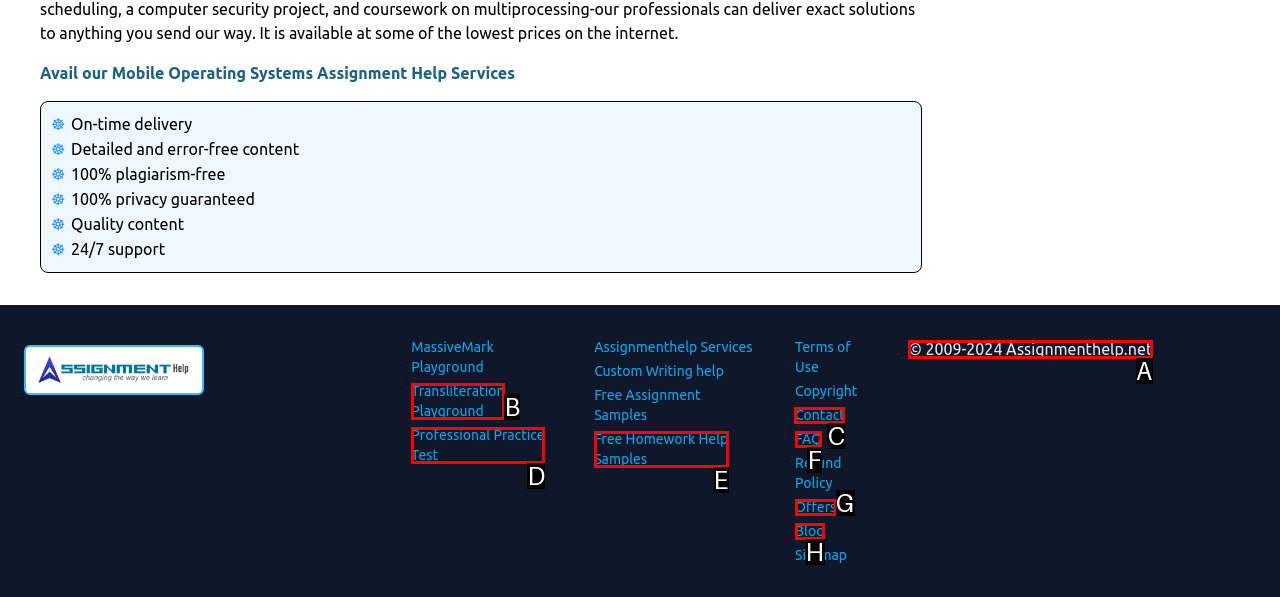Identify the HTML element I need to click to complete this task: Contact the support team Provide the option's letter from the available choices.

C